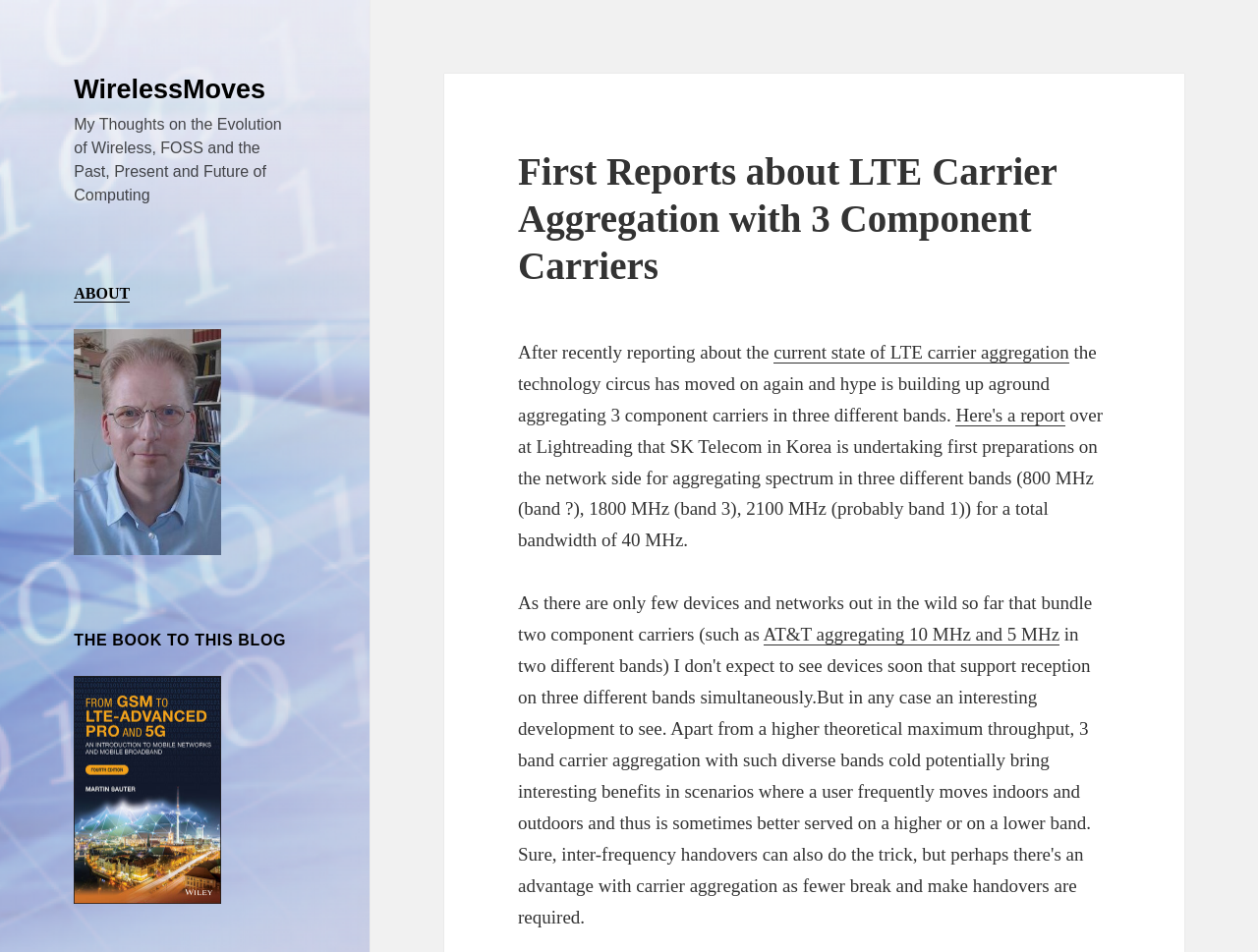Use the information in the screenshot to answer the question comprehensively: What is the total bandwidth of the aggregated spectrum?

The text mentions that SK Telecom in Korea is undertaking preparations to aggregate spectrum in three different bands for a total bandwidth of 40 MHz.